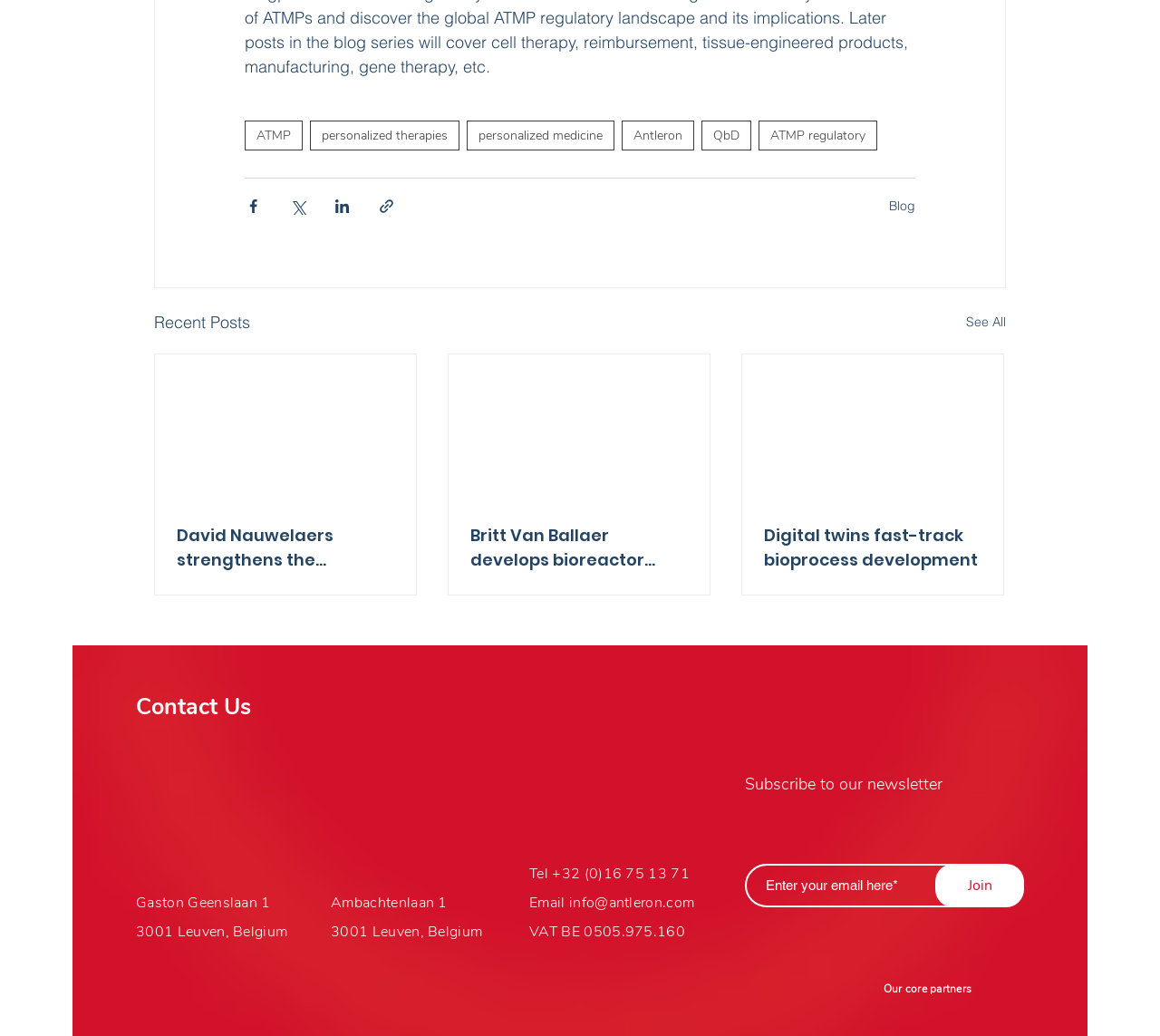What is the title of the section below the navigation?
Please respond to the question thoroughly and include all relevant details.

The title of the section below the navigation is 'Recent Posts', which is a heading element, and it is followed by three article elements, each containing a link to a blog post.